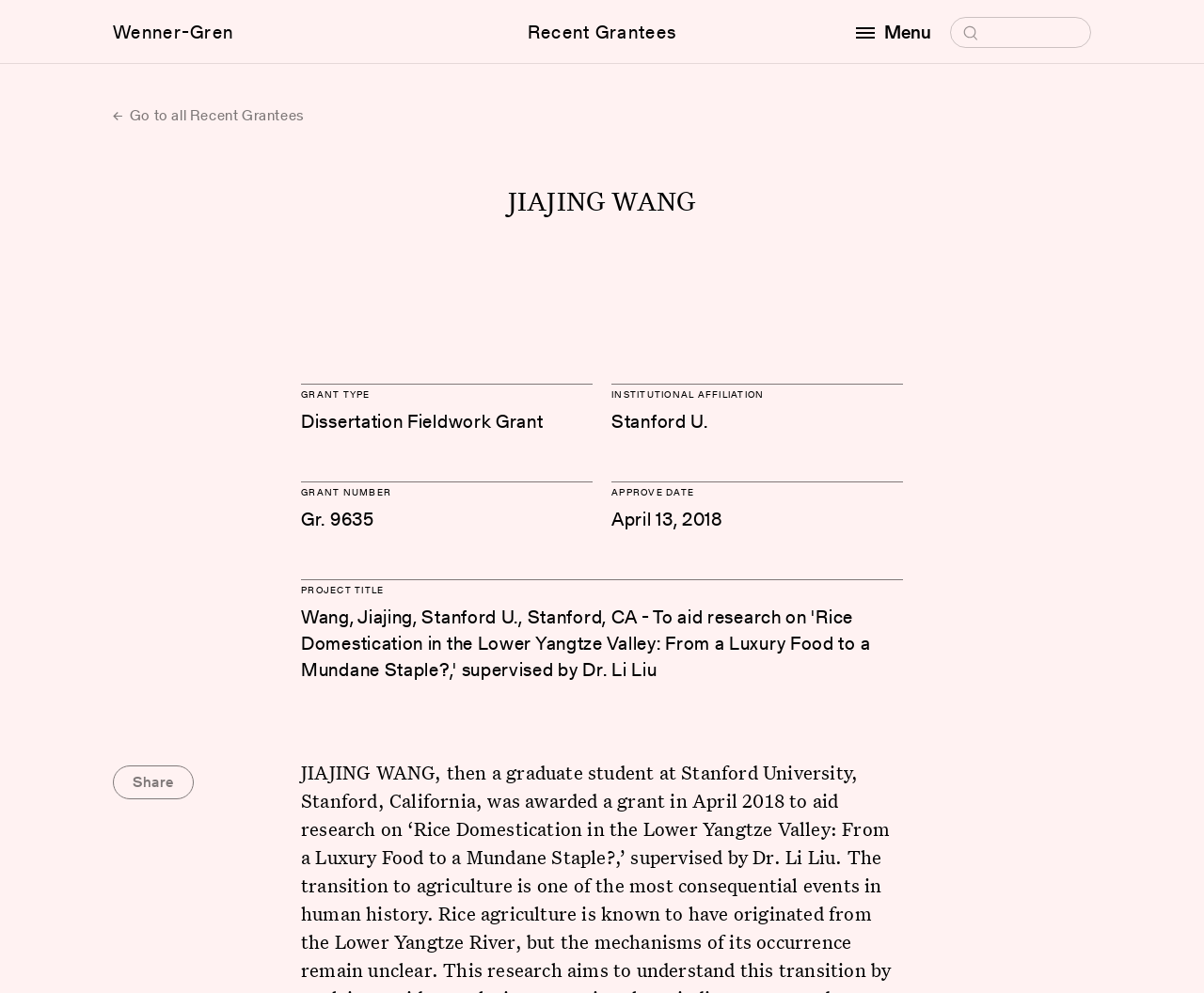What is the name of the person on this webpage?
Refer to the image and offer an in-depth and detailed answer to the question.

The webpage has a heading element with the text 'JIAJING WANG', which suggests that the webpage is about a person with this name.